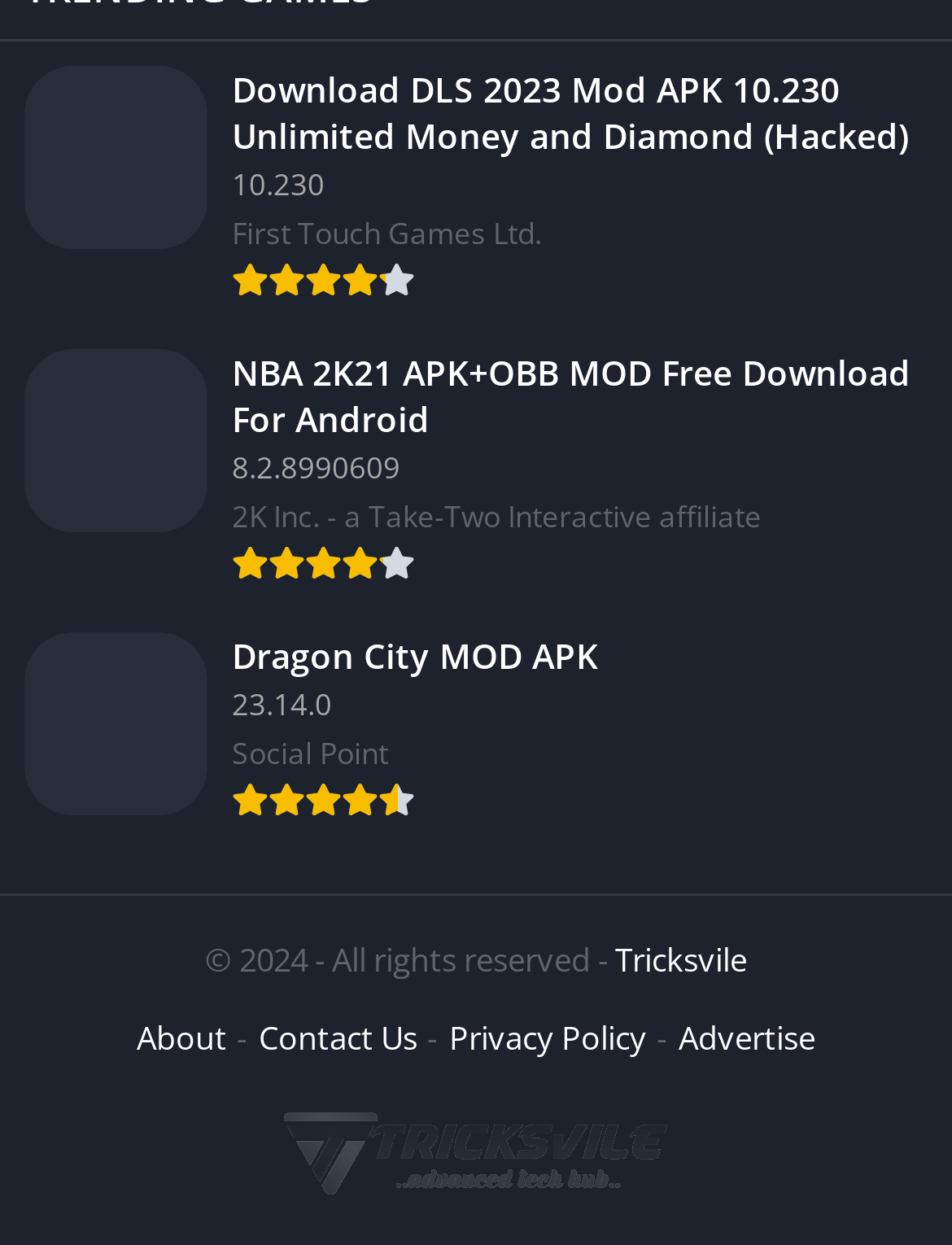Identify the bounding box coordinates of the section to be clicked to complete the task described by the following instruction: "Visit Tricksvile". The coordinates should be four float numbers between 0 and 1, formatted as [left, top, right, bottom].

[0.646, 0.752, 0.785, 0.788]